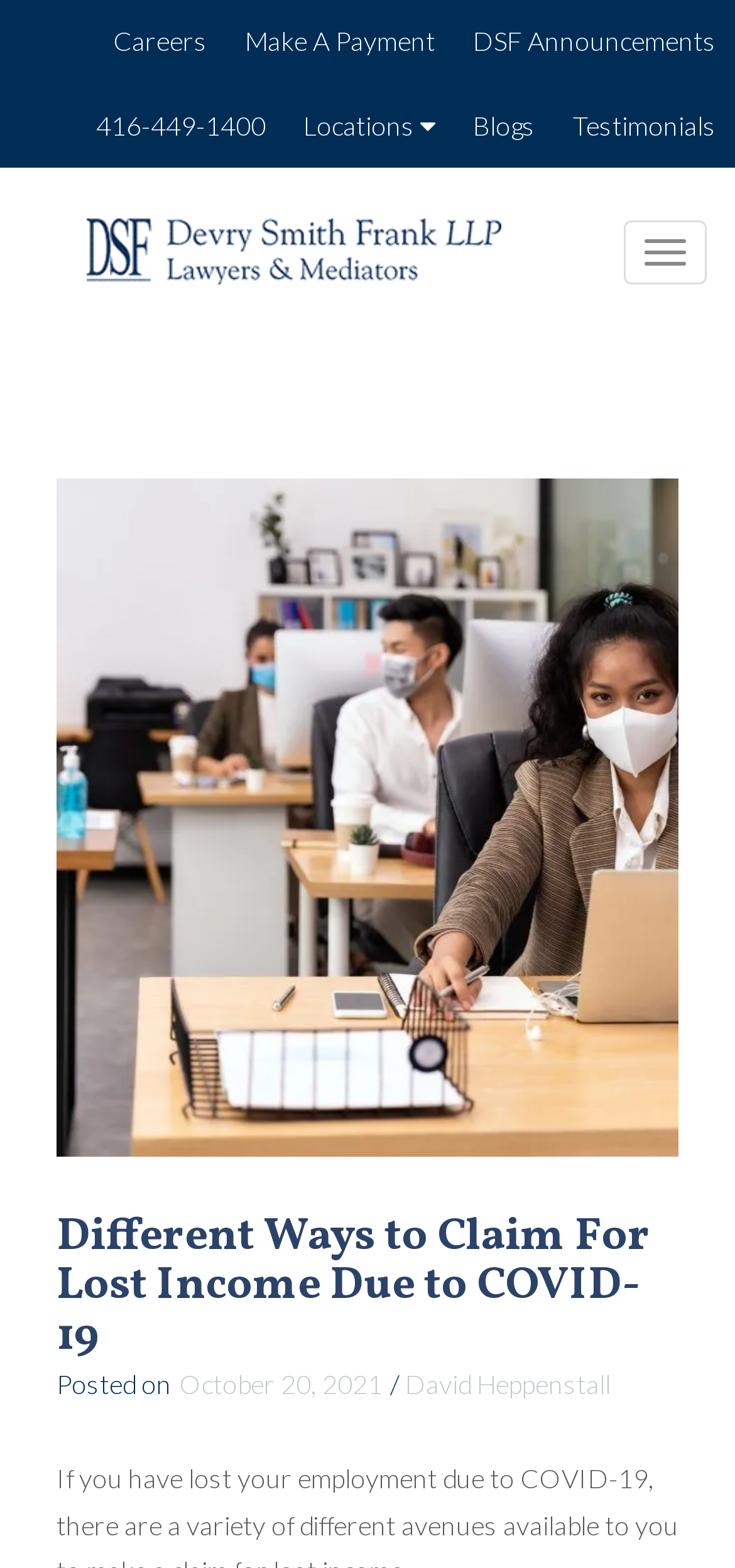Offer a comprehensive description of the webpage’s content and structure.

The webpage is about claiming lost income due to COVID-19, specifically discussing different avenues available for making a claim. 

At the top of the page, there is a navigation menu with several links, including "DSF Announcements", "Make A Payment", "Careers", "Testimonials", and "Blogs", aligned horizontally from left to right. Below these links, there is a button labeled "Locations" with an arrow icon, followed by a phone number "416-449-1400". 

To the right of the navigation menu, there is a button labeled "Toggle navigation". Below this button, the law firm's name "DSF Toronto Law Firm" is displayed, accompanied by an image of the law firm's logo.

The main content of the webpage is headed by a large header that spans most of the page's width, titled "Different Ways to Claim For Lost Income Due to COVID-19". Below the header, there is an image that takes up most of the page's width. 

Underneath the image, the webpage displays a post with the title "Different Ways to Claim For Lost Income Due to COVID-19", which is dated "October 20, 2021" and attributed to "David Heppenstall".